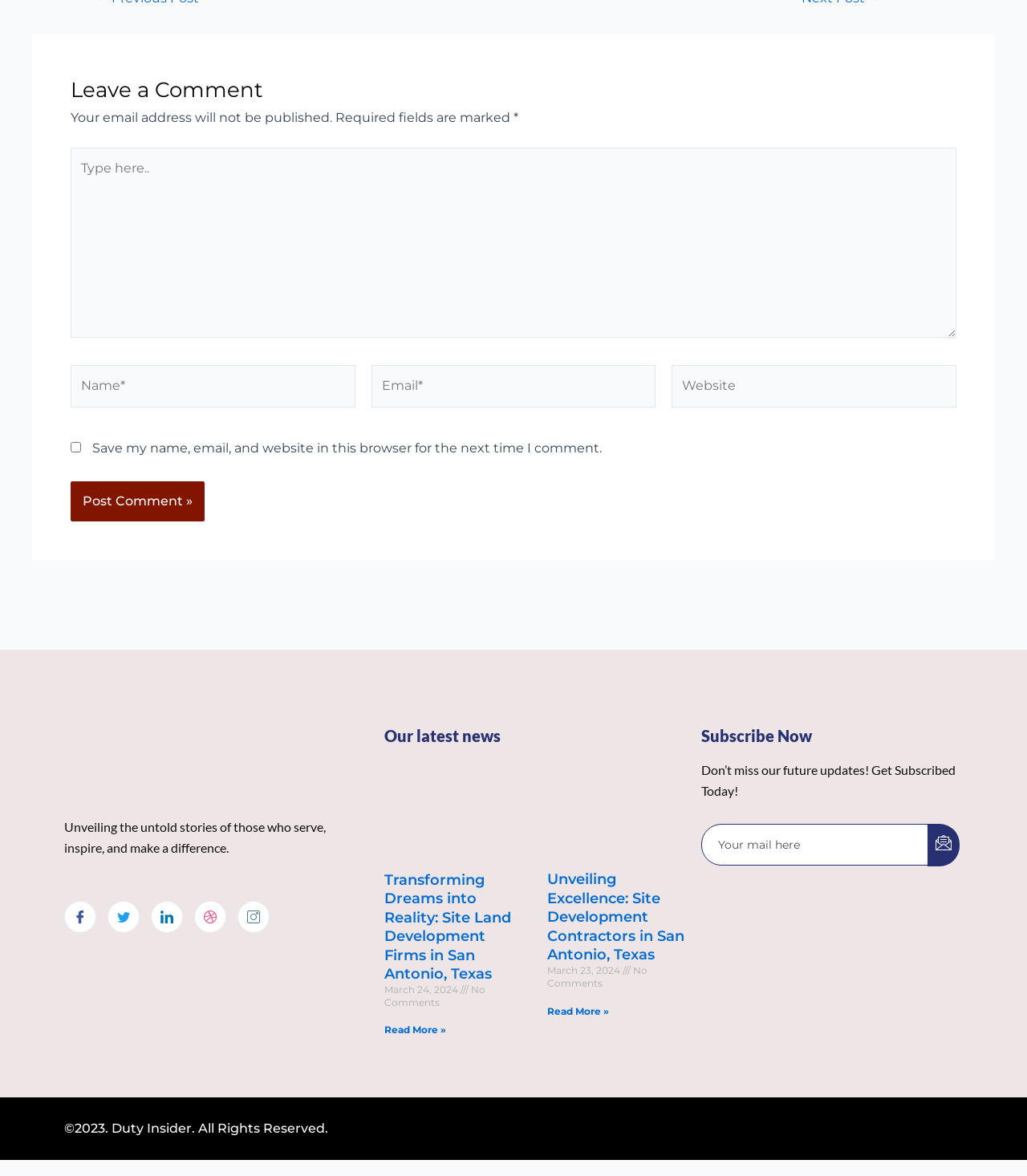Examine the image carefully and respond to the question with a detailed answer: 
What is the purpose of the checkbox?

The checkbox is located below the comment form and is labeled 'Save my name, email, and website in this browser for the next time I comment.' This suggests that its purpose is to save the user's comment information for future use.